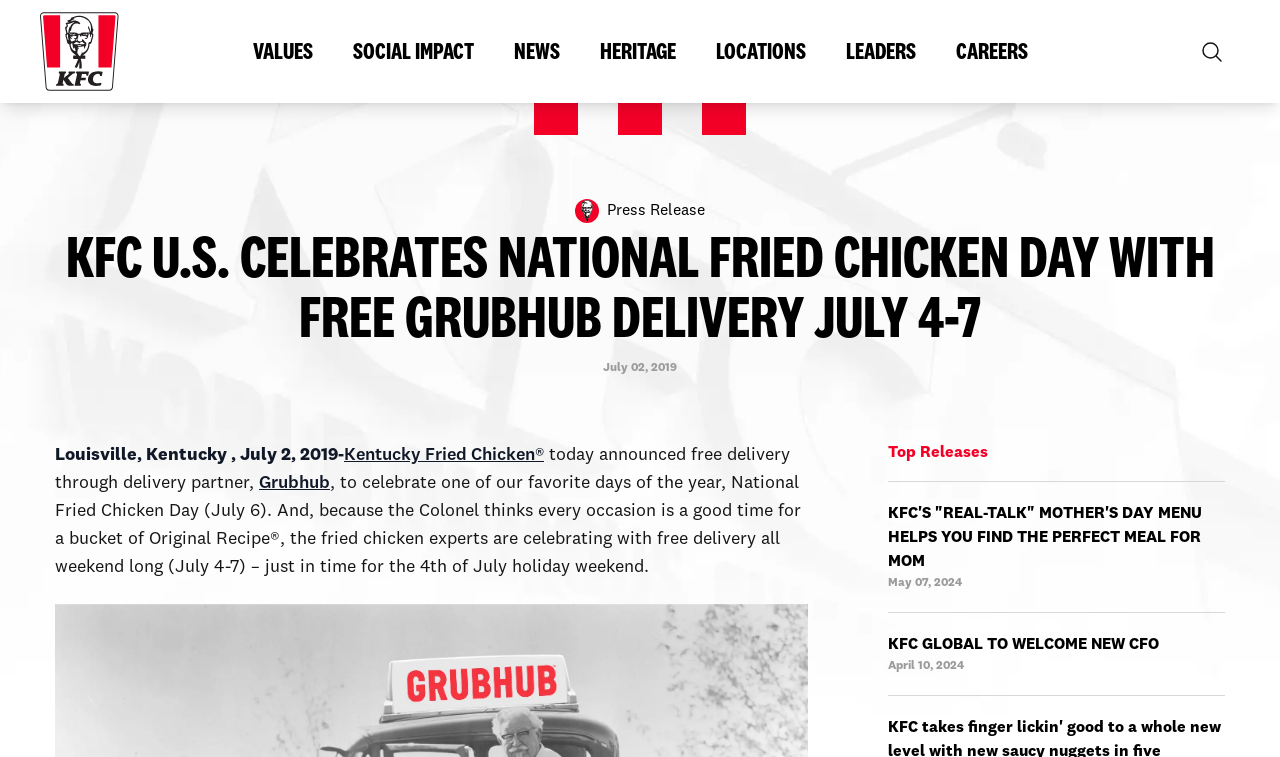Locate the primary heading on the webpage and return its text.

KFC U.S. CELEBRATES NATIONAL FRIED CHICKEN DAY WITH FREE GRUBHUB DELIVERY JULY 4-7